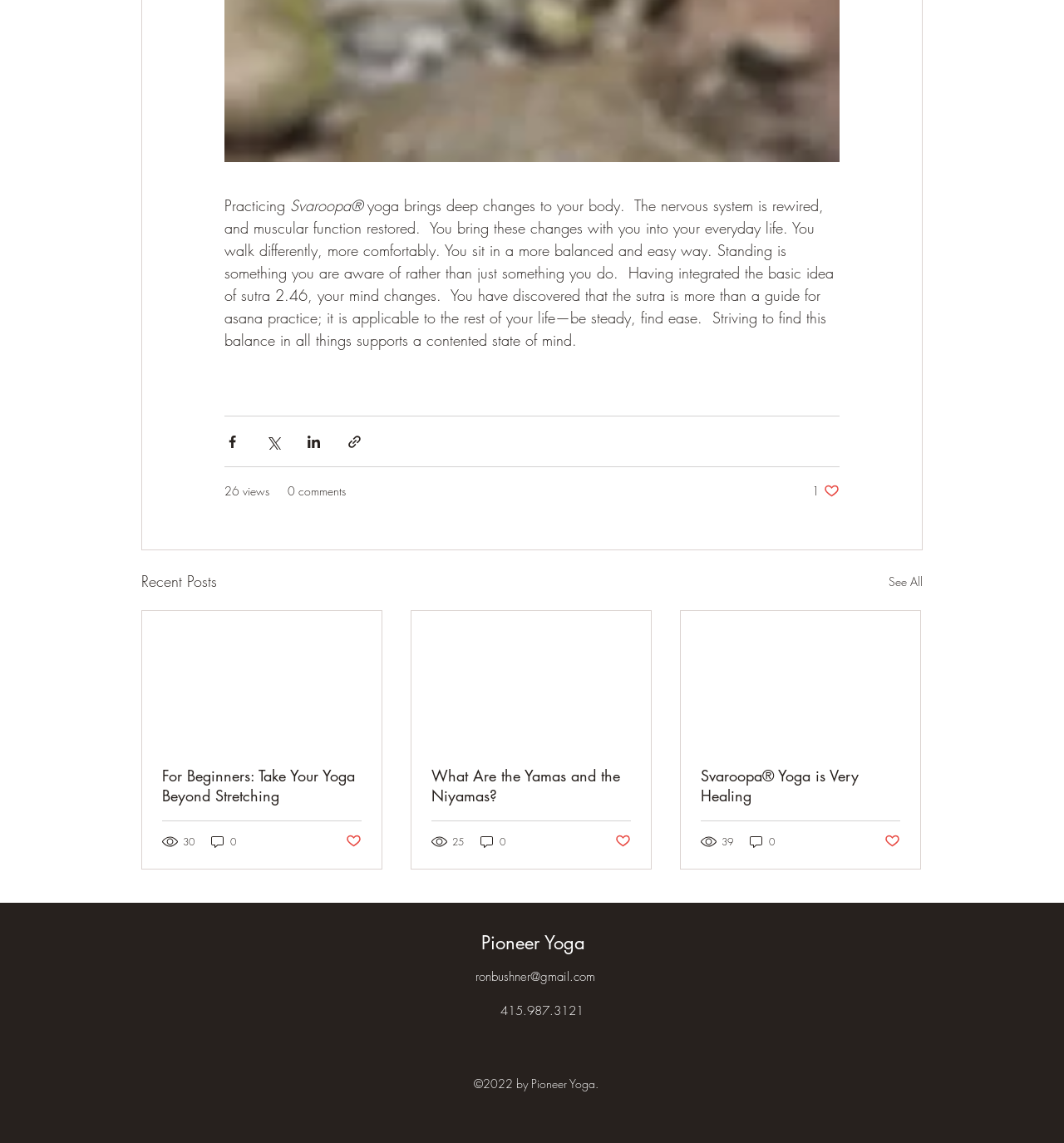Locate the bounding box coordinates of the area you need to click to fulfill this instruction: 'Visit the Pioneer Yoga homepage'. The coordinates must be in the form of four float numbers ranging from 0 to 1: [left, top, right, bottom].

[0.452, 0.815, 0.55, 0.835]